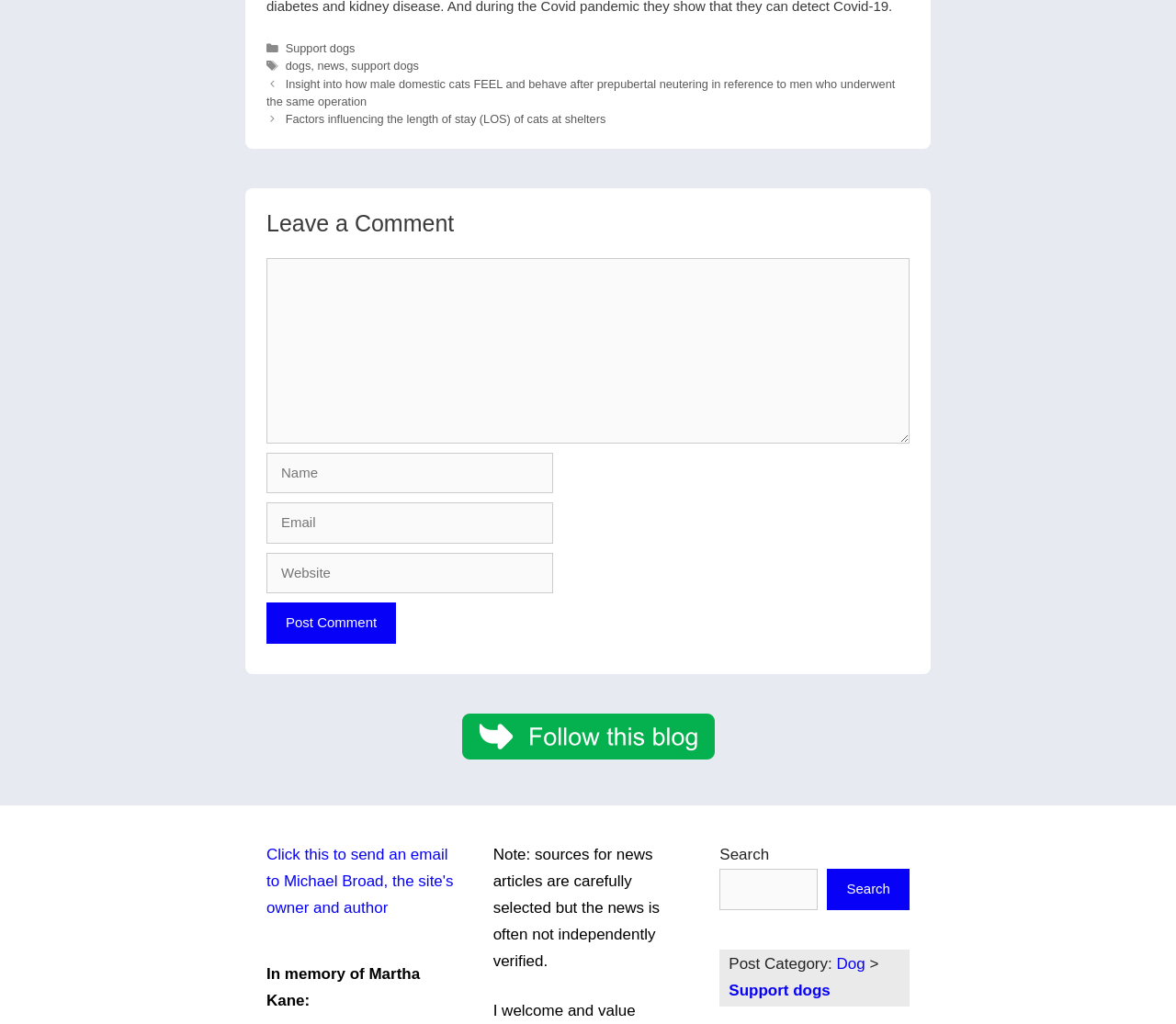Find the bounding box coordinates for the area that must be clicked to perform this action: "Leave a comment".

[0.227, 0.252, 0.773, 0.433]